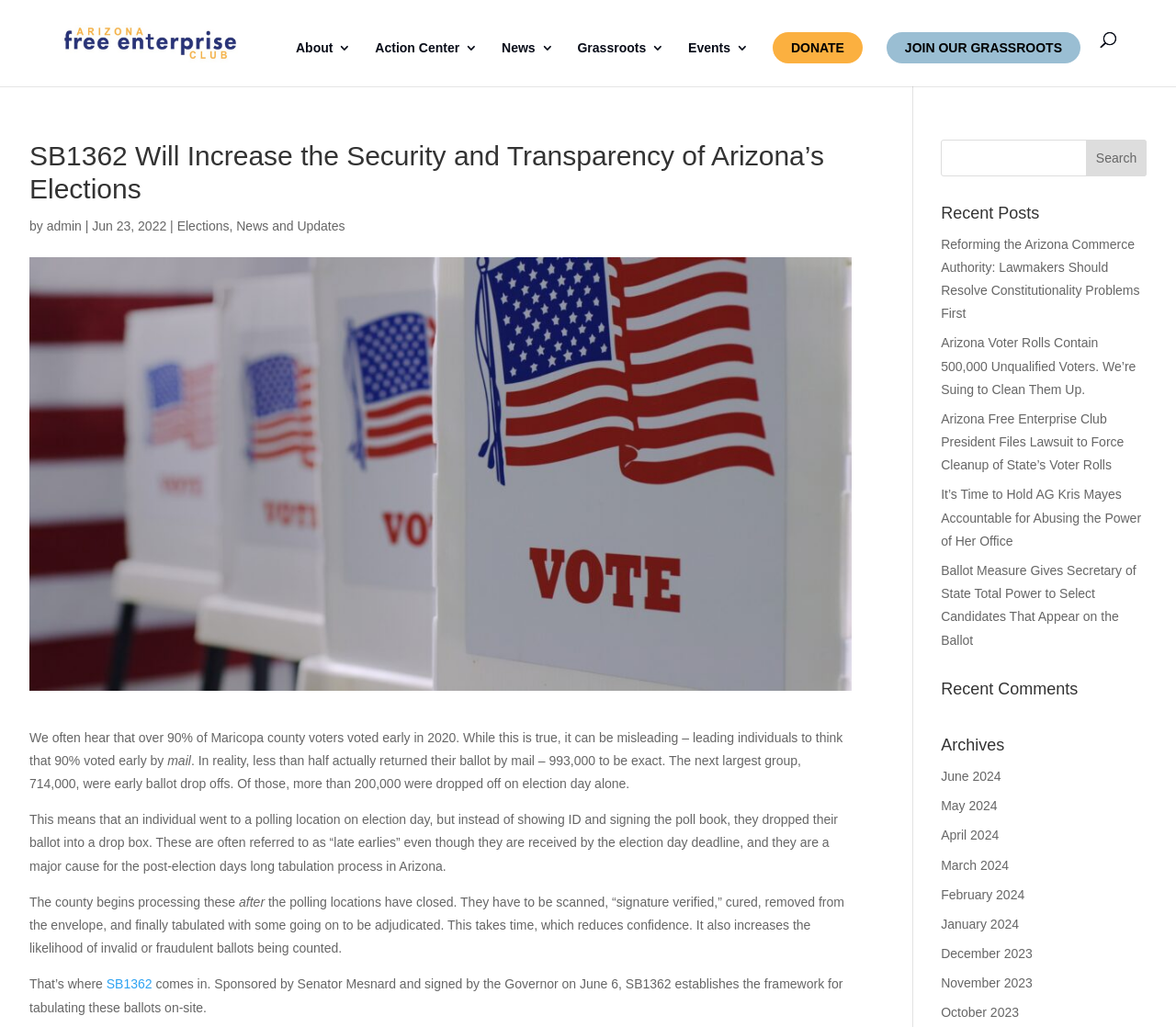What is the purpose of SB1362?
Please use the visual content to give a single word or phrase answer.

To increase security and transparency of elections